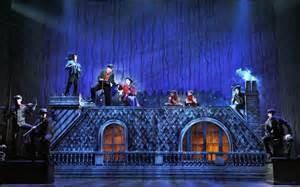What is the mood of the production?
Kindly offer a detailed explanation using the data available in the image.

The performers have varying poses and expressions, which contribute to a dynamic atmosphere, implying a moment of action or emotion within the narrative.